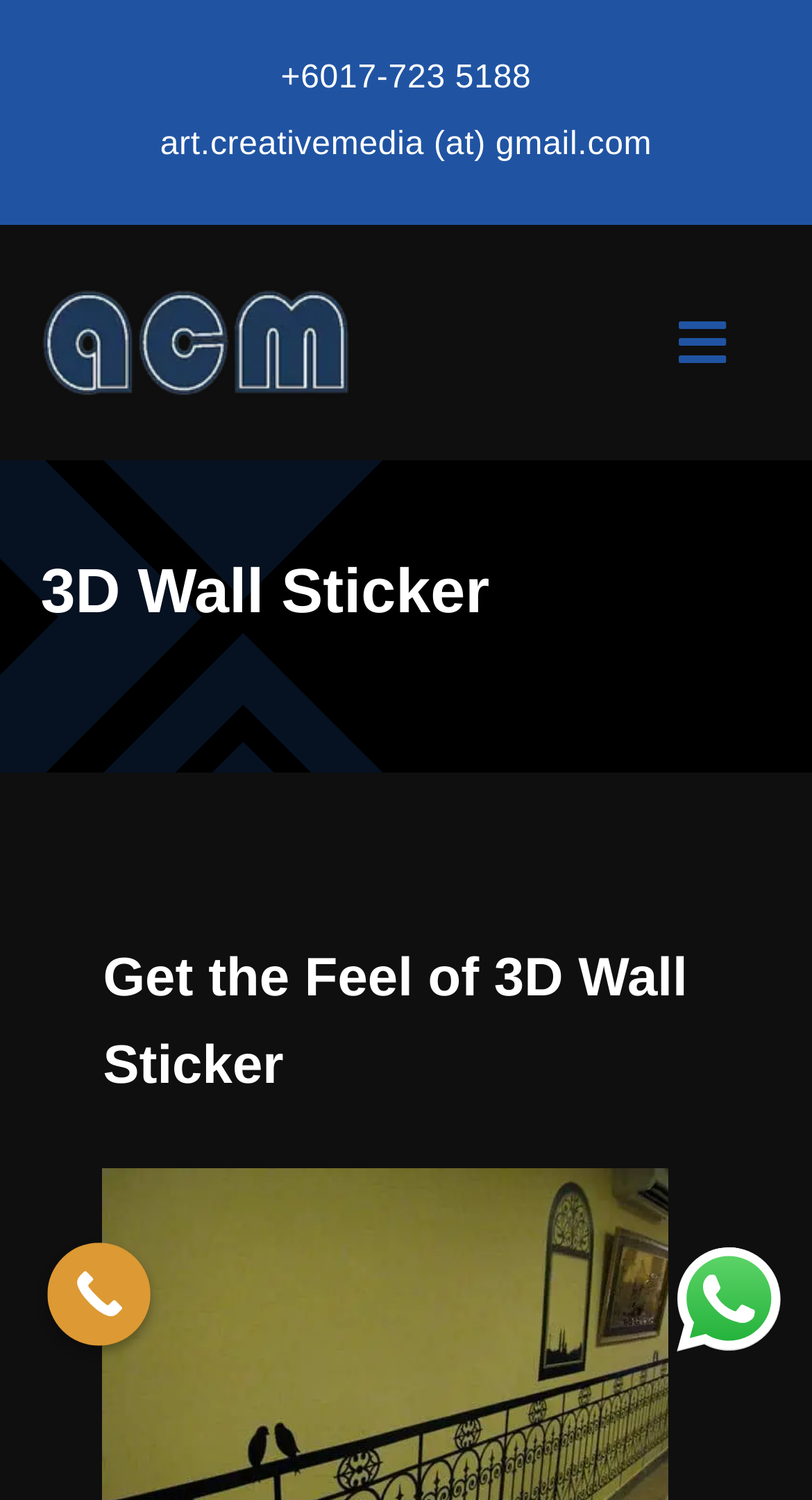Create an elaborate caption for the webpage.

The webpage is about 3D wall stickers, offering various designs at reasonable prices. At the top-right corner, there is a phone number '+6017-723 5188' and an email address 'art.creativemedia (at) gmail.com' displayed. On the top-left corner, there is a logo of Art & Creative Media Sdn. Bhd. accompanied by a link to the logo.

Below the logo, there is a main menu navigation bar with a toggle button on the right side. The menu has five links: 'Home', 'Products', 'Projects', 'About', and 'Contact', which are arranged vertically from top to bottom.

The main content of the webpage is divided into two sections. On the left side, there is a heading '3D Wall Sticker' followed by a subheading 'Get the Feel of 3D Wall Sticker'. On the right side, there is a large image taking up most of the space, which is likely a showcase of the 3D wall sticker designs.

At the bottom-left corner, there is a 'Call Now Button' link, encouraging visitors to take action. Overall, the webpage has a simple and clean layout, making it easy to navigate and find information about 3D wall stickers.